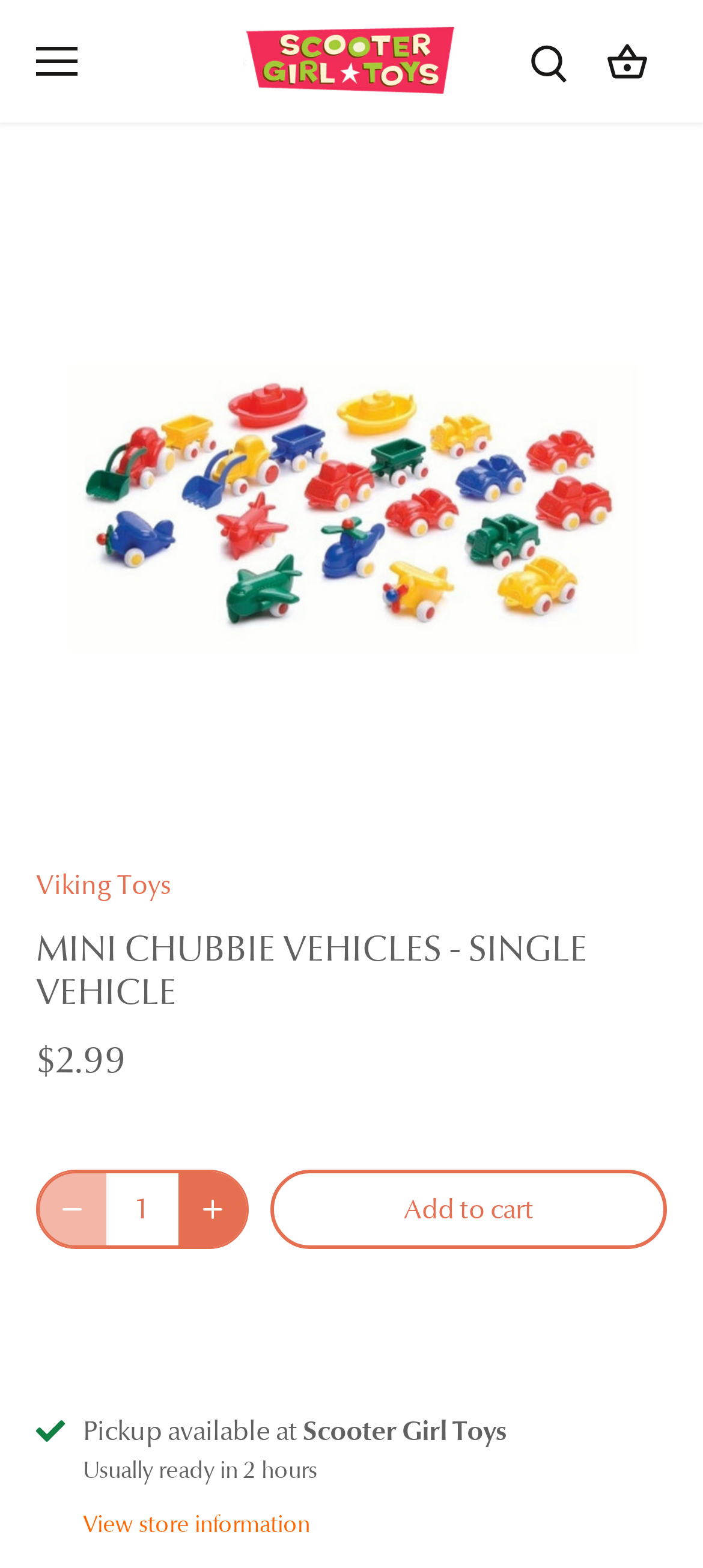Please find the bounding box coordinates for the clickable element needed to perform this instruction: "Go to cart".

[0.862, 0.008, 0.923, 0.071]